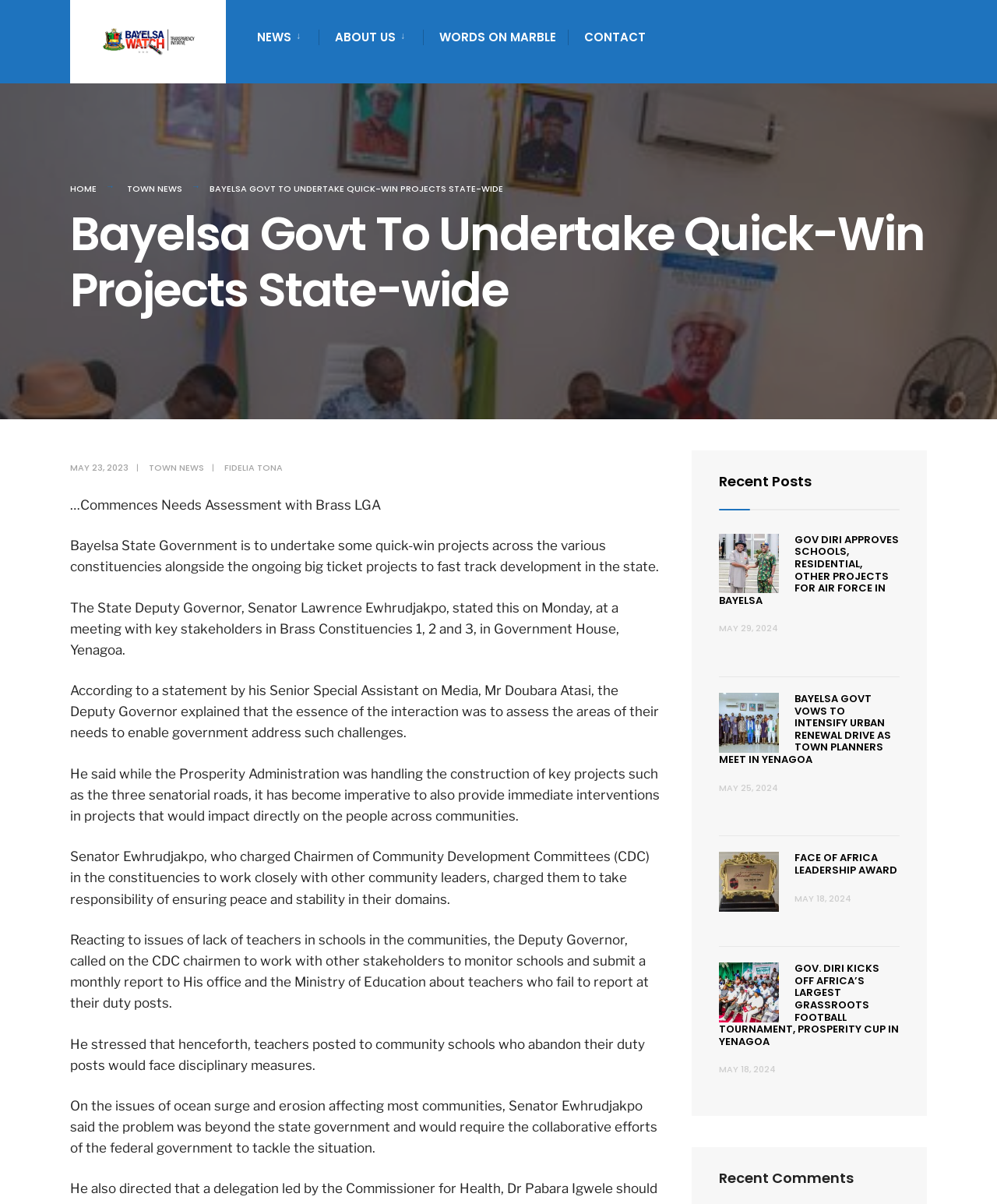What is the purpose of the meeting mentioned in the article?
Can you give a detailed and elaborate answer to the question?

I found the answer by reading the article and understanding the context of the meeting, which is to assess the areas of their needs to enable government address such challenges.